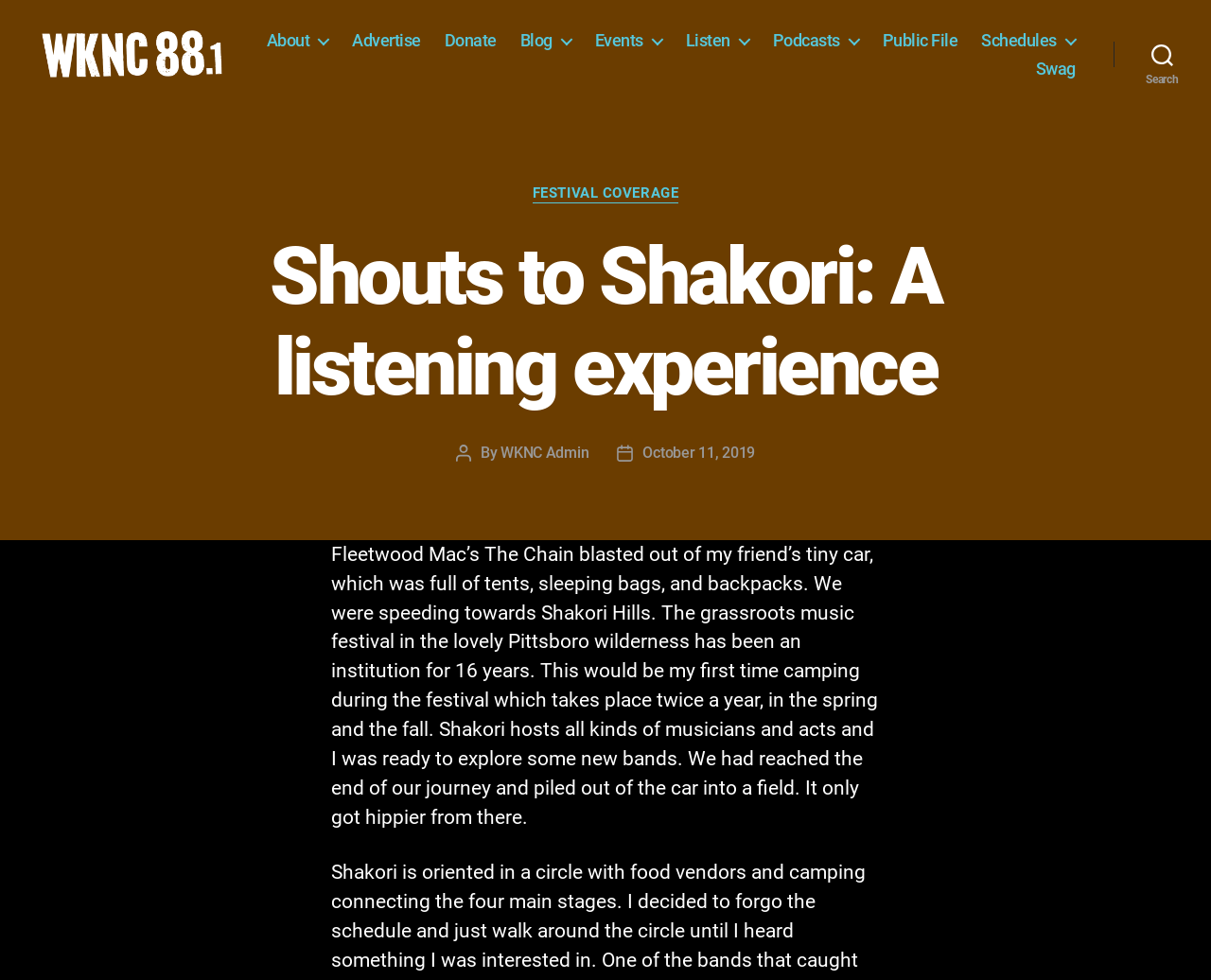Please specify the bounding box coordinates of the clickable section necessary to execute the following command: "Listen to the radio".

[0.664, 0.04, 0.716, 0.061]